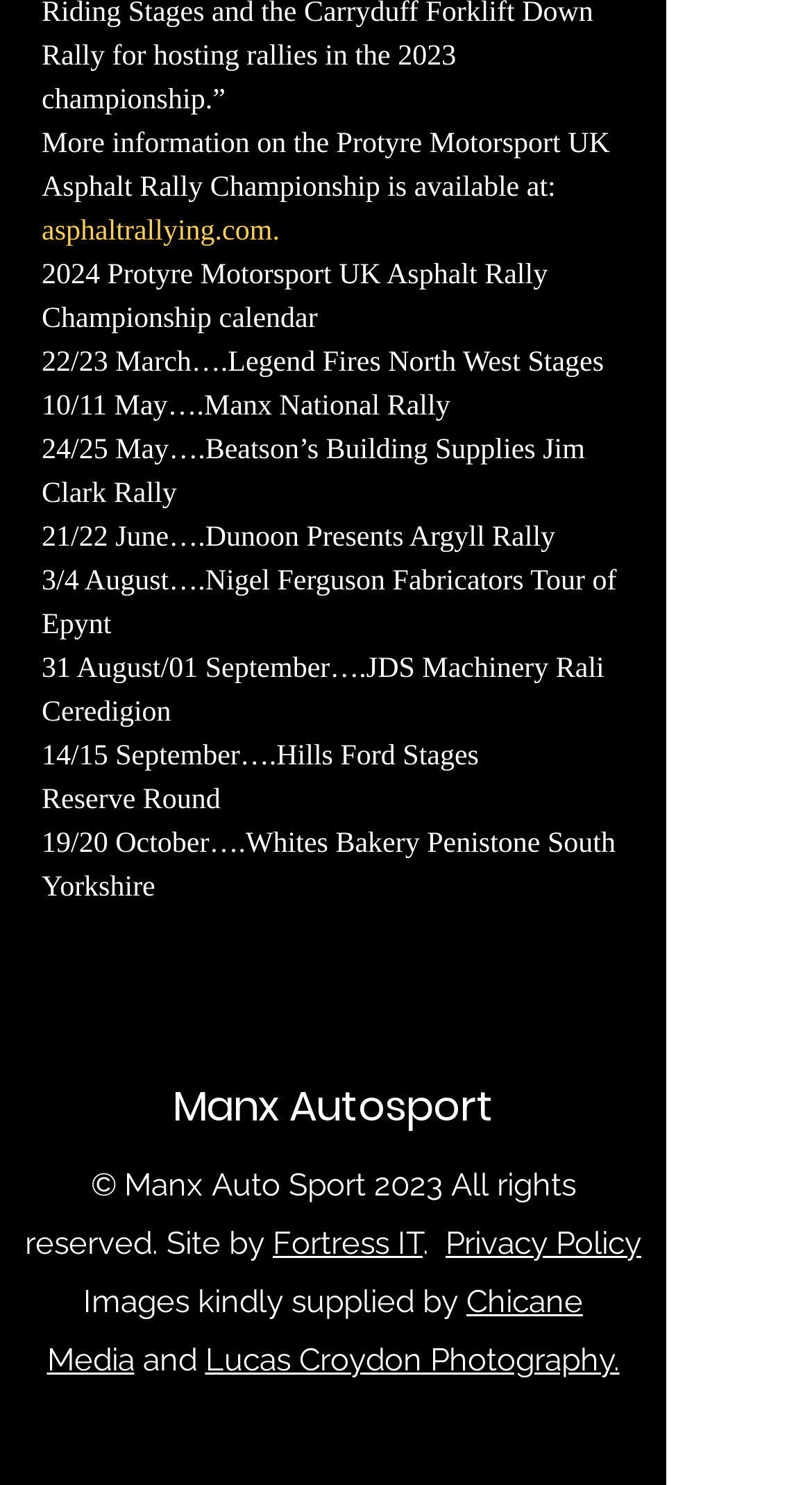What is the name of the championship?
Examine the screenshot and reply with a single word or phrase.

Protyre Motorsport UK Asphalt Rally Championship